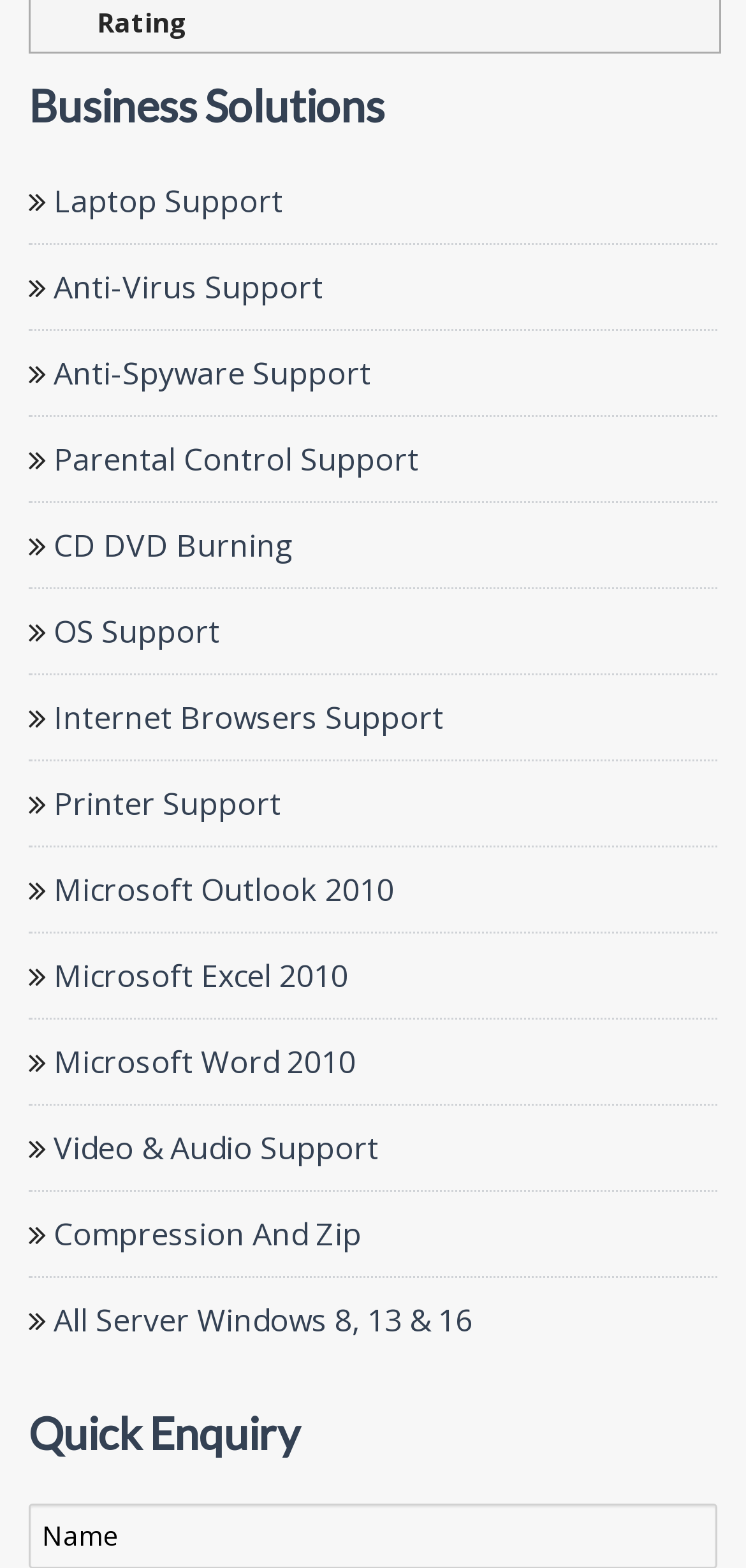Predict the bounding box of the UI element based on this description: "Shaheen N Abdul Jabbar".

None